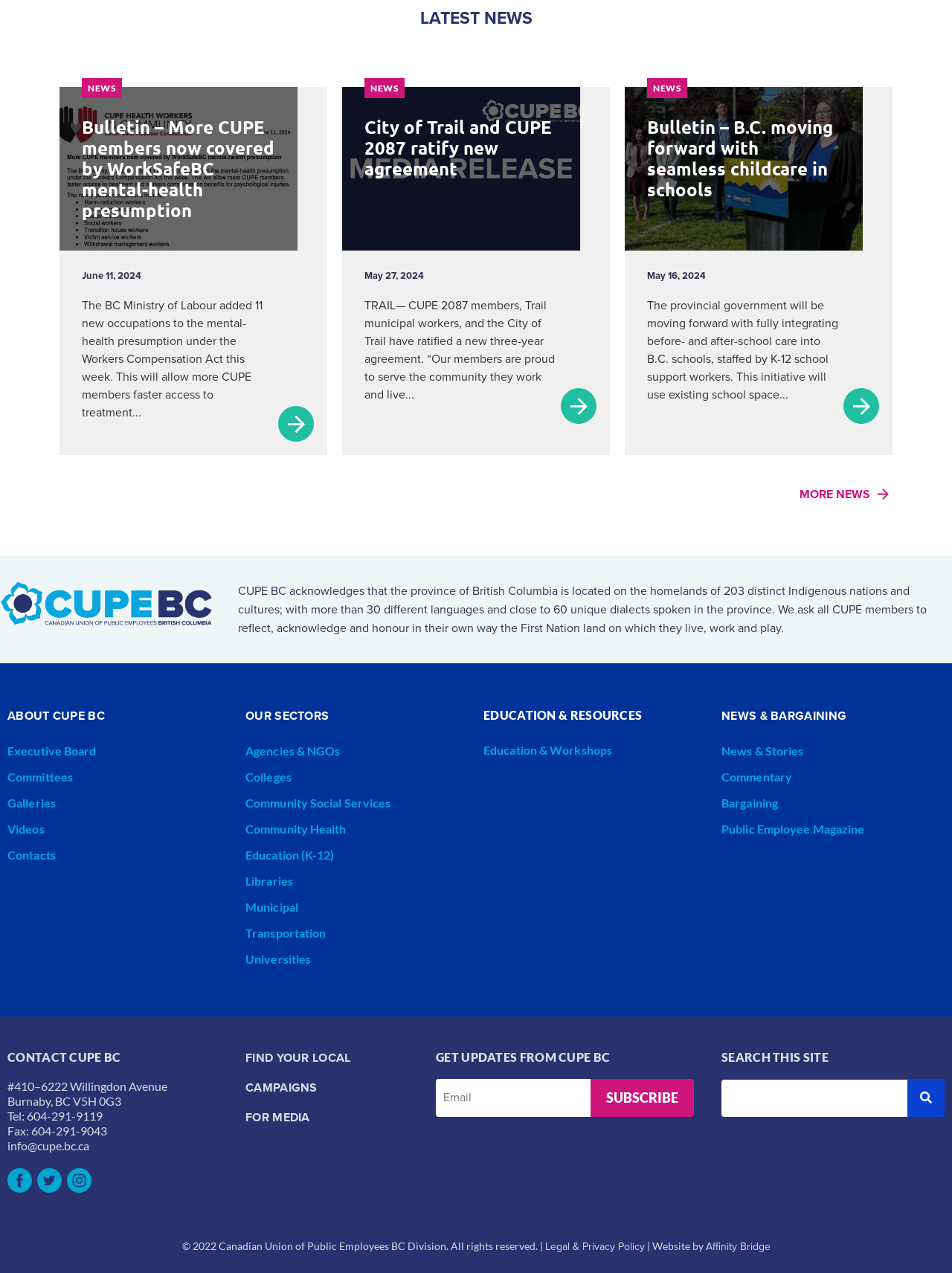Using the element description: "More News More News", determine the bounding box coordinates. The coordinates should be in the format [left, top, right, bottom], with values between 0 and 1.

[0.84, 0.381, 0.938, 0.396]